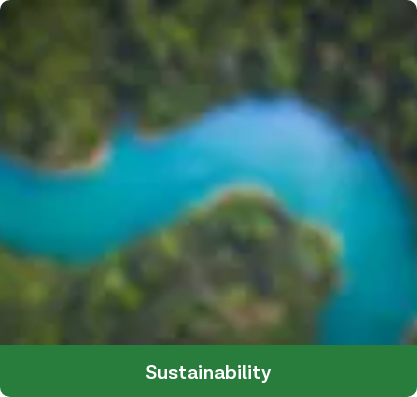Please respond to the question using a single word or phrase:
What is the theme of the image?

Sustainability